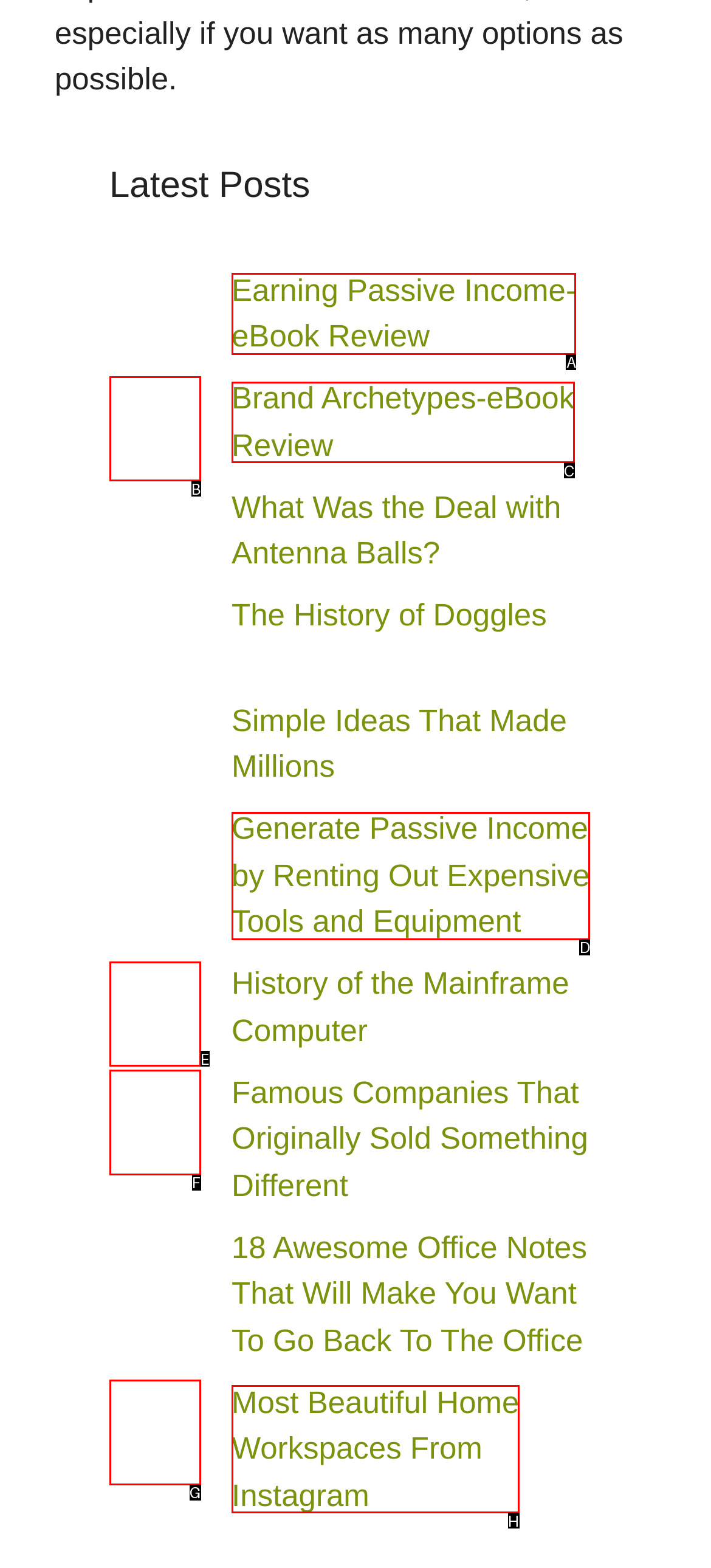Match the option to the description: Brand Archetypes-eBook Review
State the letter of the correct option from the available choices.

C